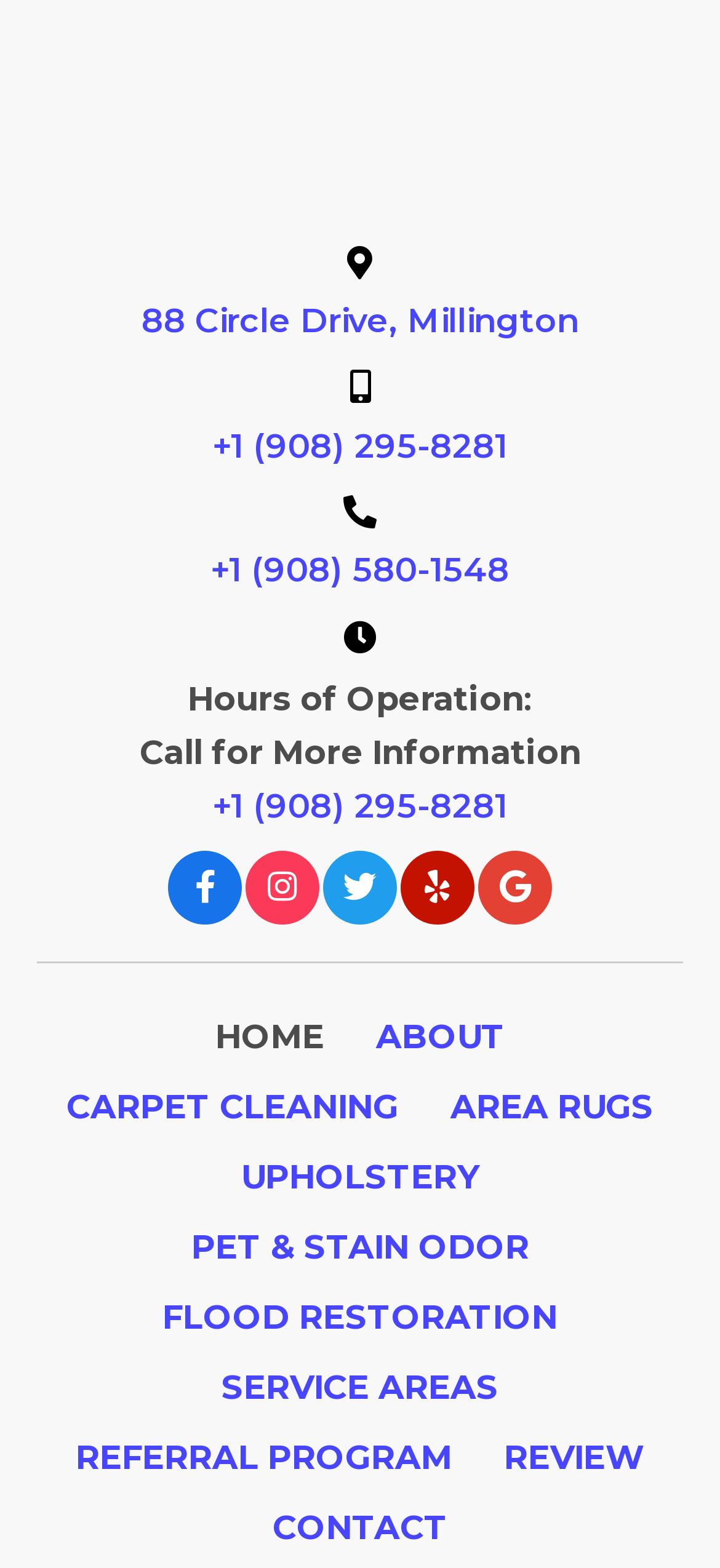Highlight the bounding box coordinates of the element you need to click to perform the following instruction: "Navigate to the ABOUT page."

[0.486, 0.64, 0.737, 0.684]